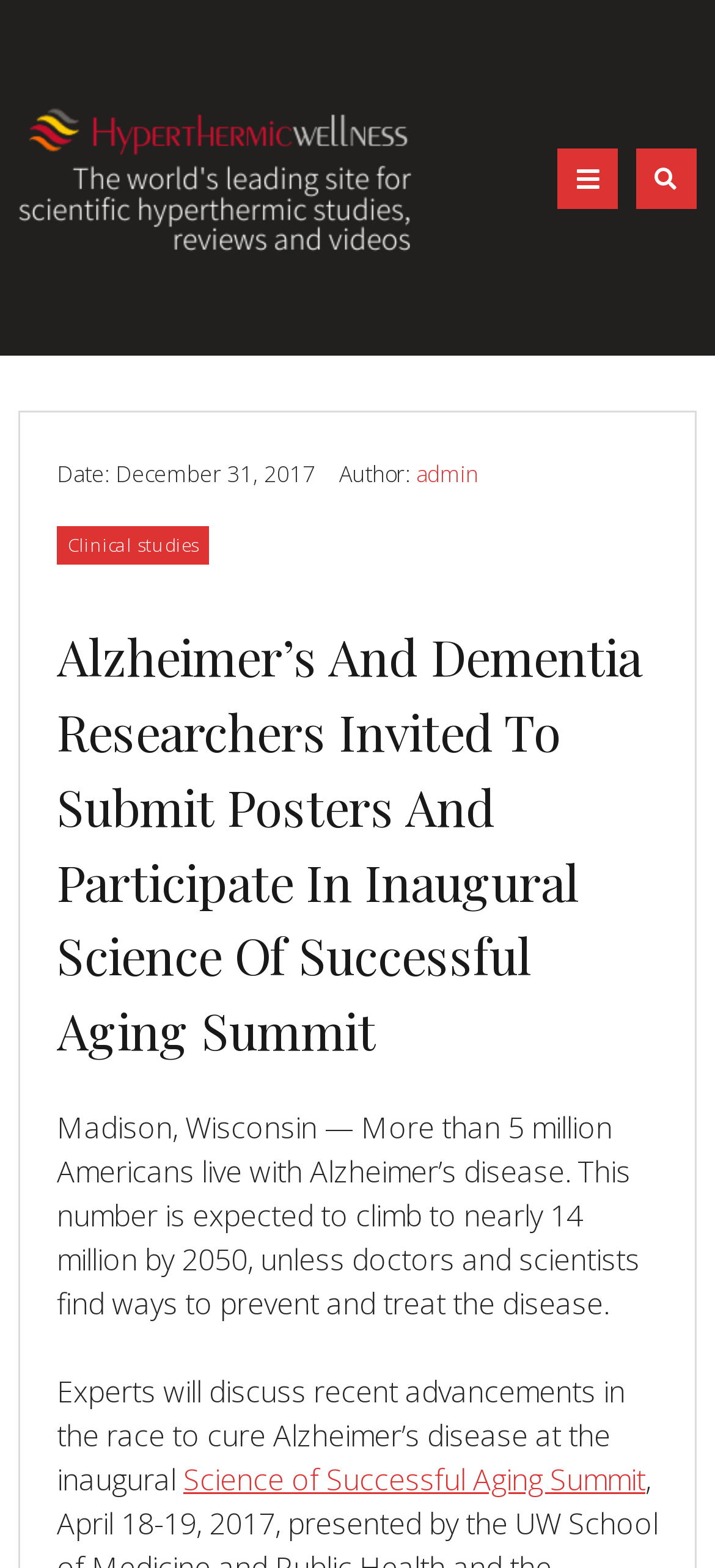What is the expected number of Americans with Alzheimer's disease by 2050?
Give a thorough and detailed response to the question.

I found the expected number of Americans with Alzheimer's disease by 2050 by reading the text, which states 'This number is expected to climb to nearly 14 million by 2050, unless doctors and scientists find ways to prevent and treat the disease'.